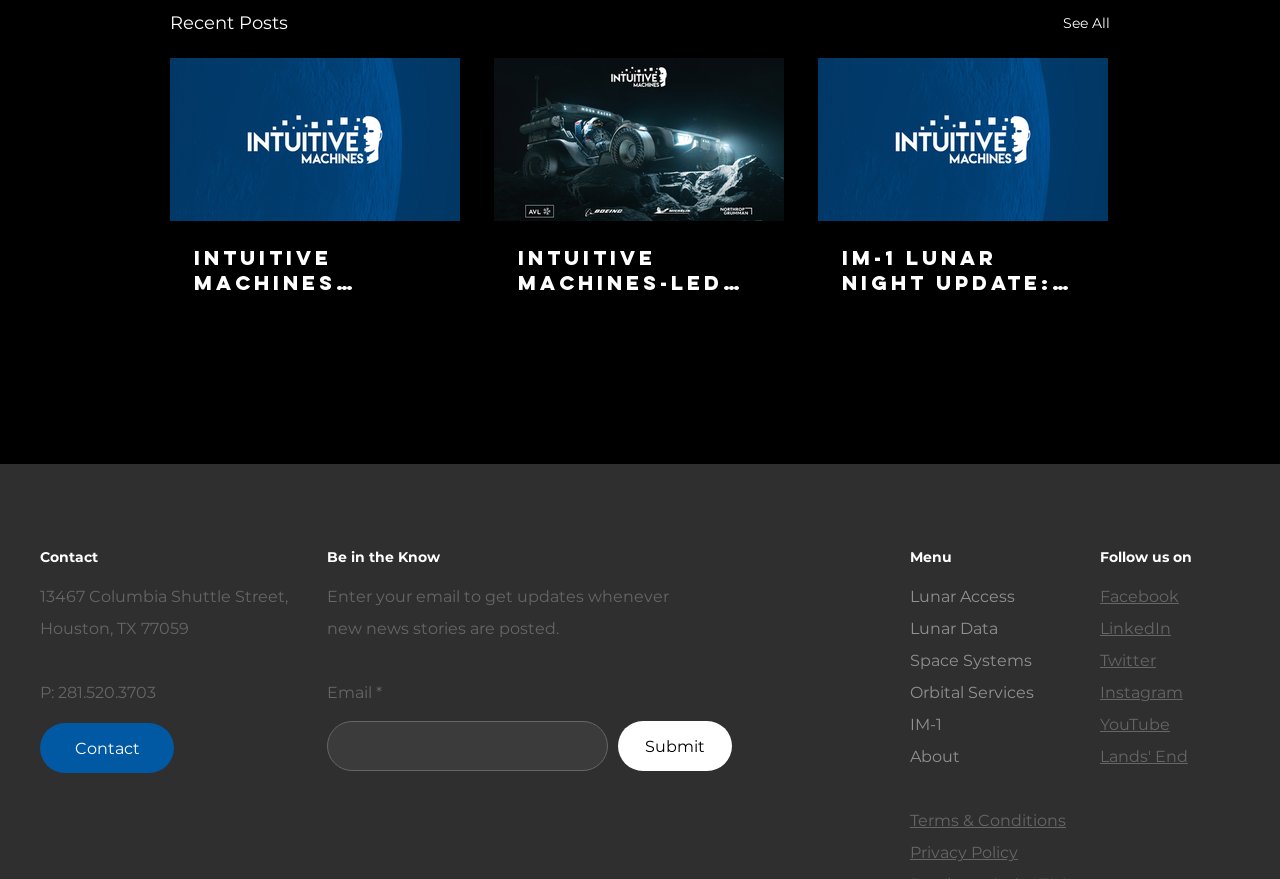Please provide the bounding box coordinates for the element that needs to be clicked to perform the instruction: "Follow us on Facebook". The coordinates must consist of four float numbers between 0 and 1, formatted as [left, top, right, bottom].

[0.859, 0.668, 0.921, 0.69]